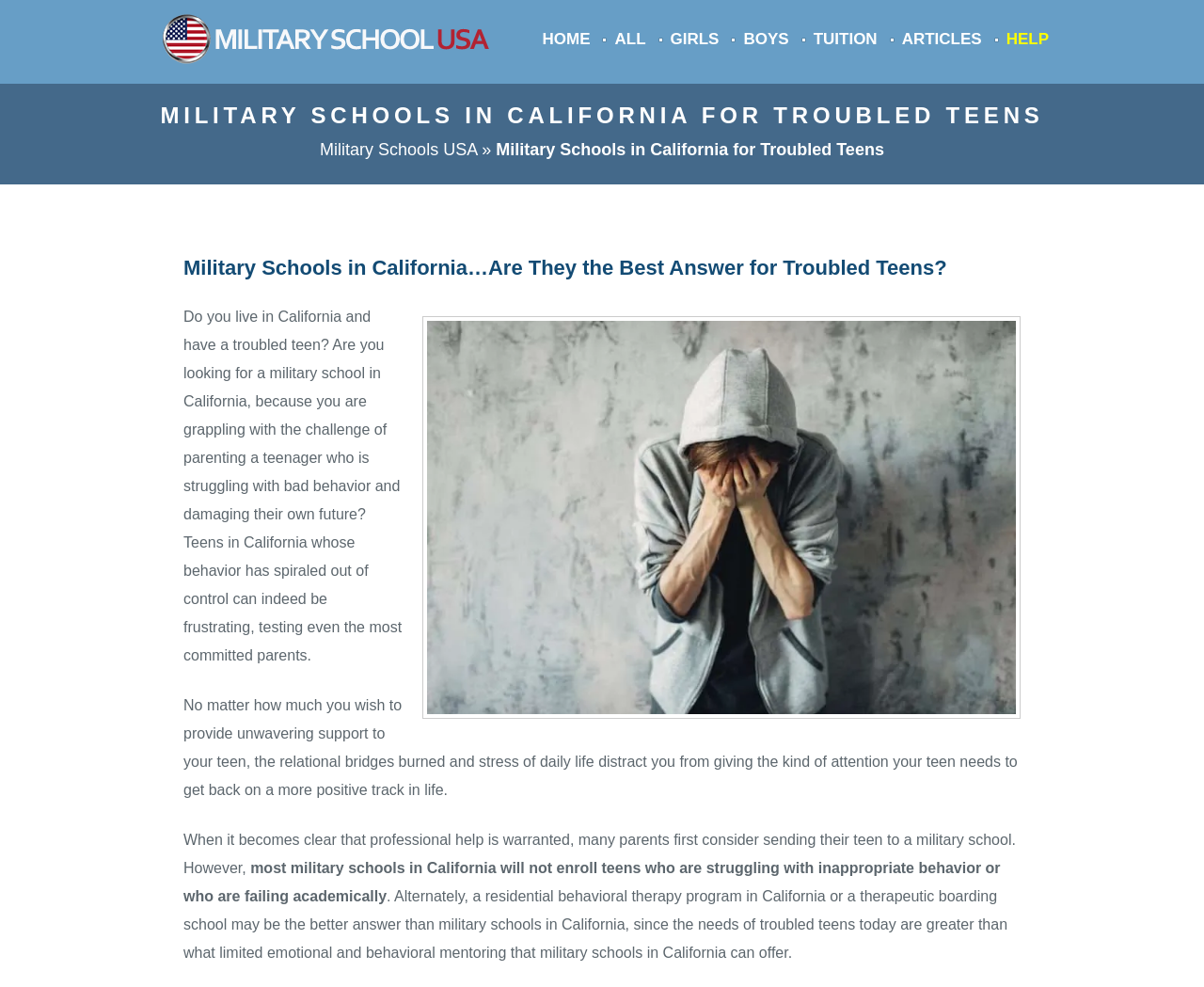Please determine the bounding box coordinates of the element to click in order to execute the following instruction: "Click on the 'HOME' link". The coordinates should be four float numbers between 0 and 1, specified as [left, top, right, bottom].

[0.45, 0.031, 0.49, 0.049]